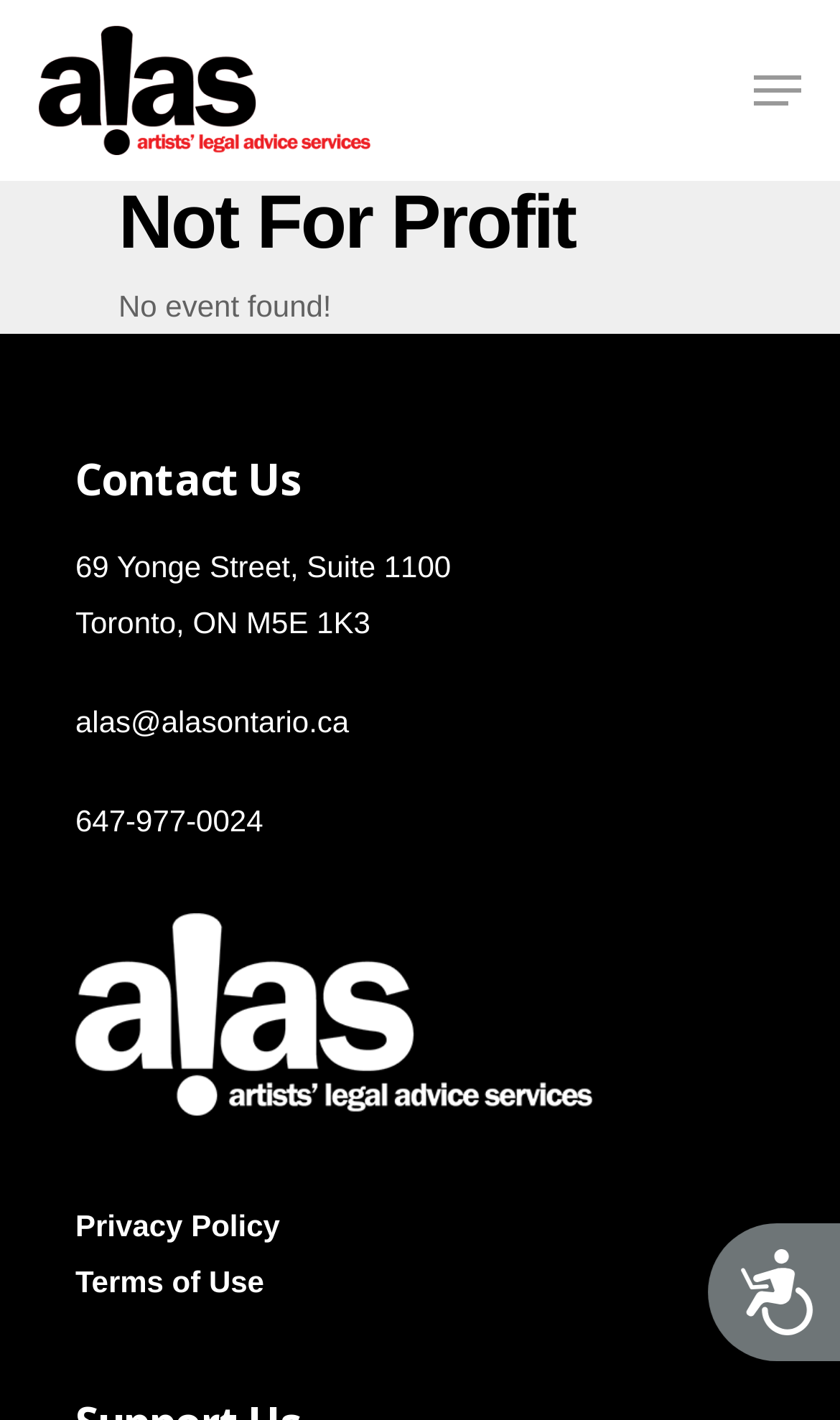Identify the bounding box coordinates of the area you need to click to perform the following instruction: "View the Privacy Policy".

[0.09, 0.851, 0.333, 0.875]